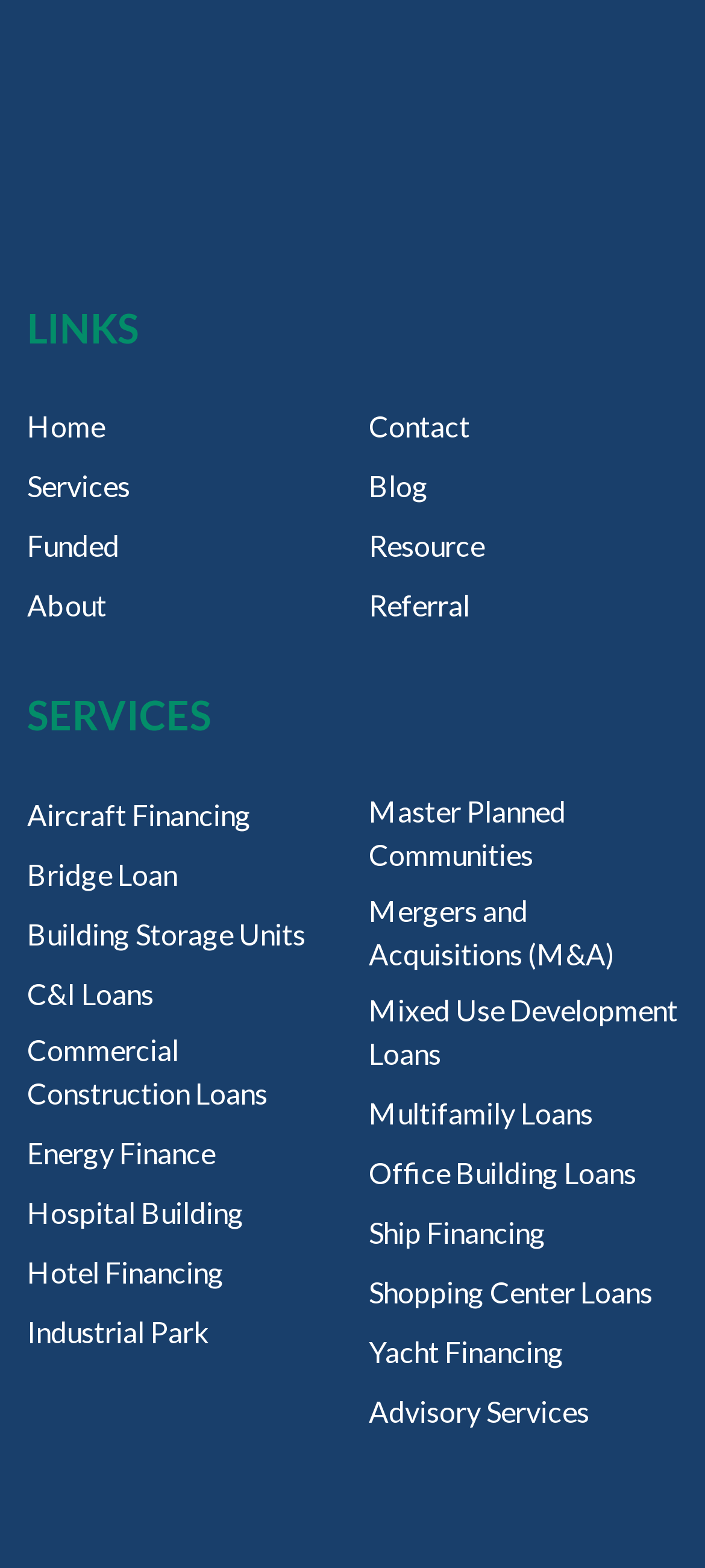Using the element description: "Aircraft Financing", determine the bounding box coordinates for the specified UI element. The coordinates should be four float numbers between 0 and 1, [left, top, right, bottom].

[0.038, 0.506, 0.356, 0.534]